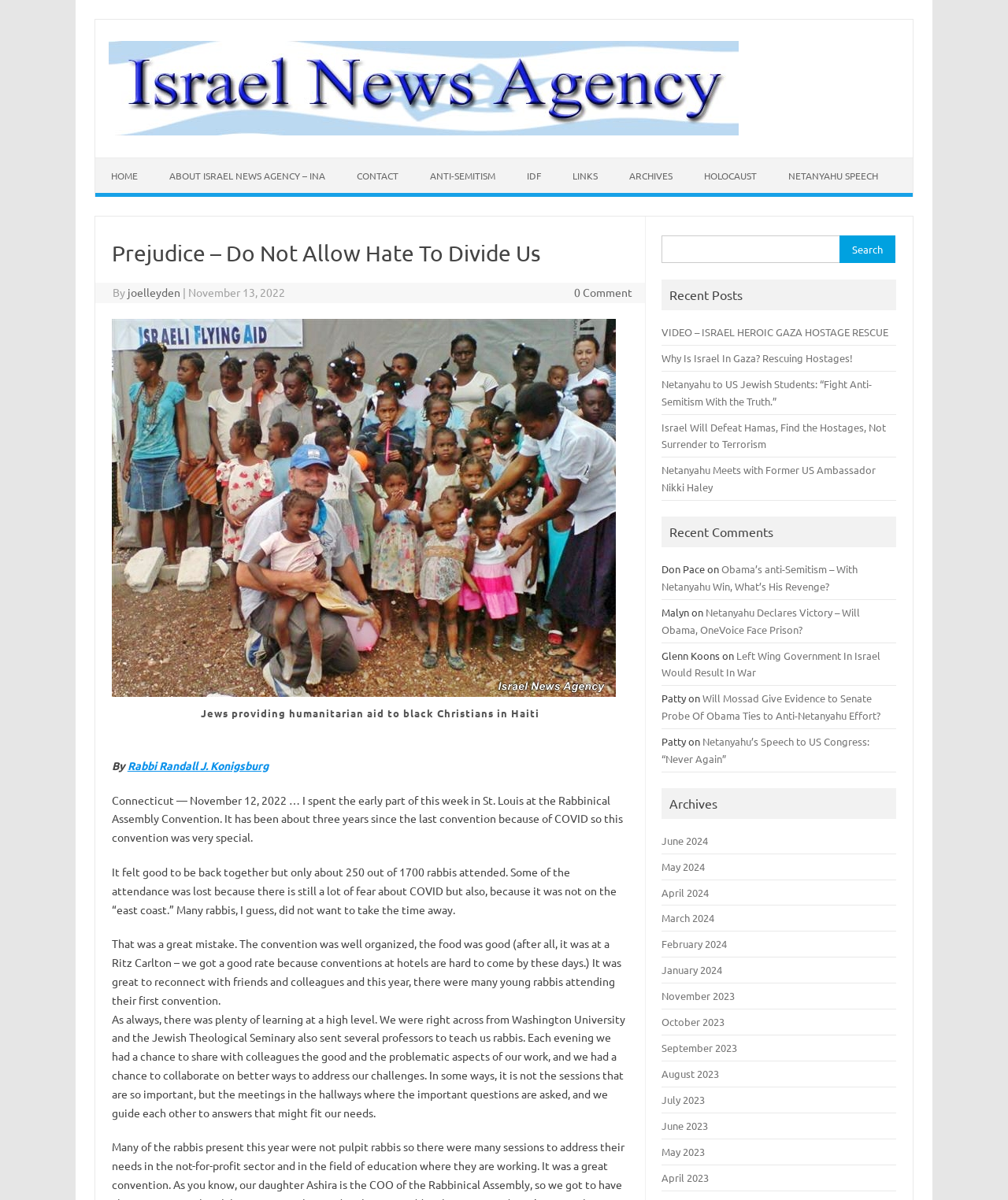Identify the bounding box coordinates for the element that needs to be clicked to fulfill this instruction: "Search for something". Provide the coordinates in the format of four float numbers between 0 and 1: [left, top, right, bottom].

[0.657, 0.196, 0.889, 0.224]